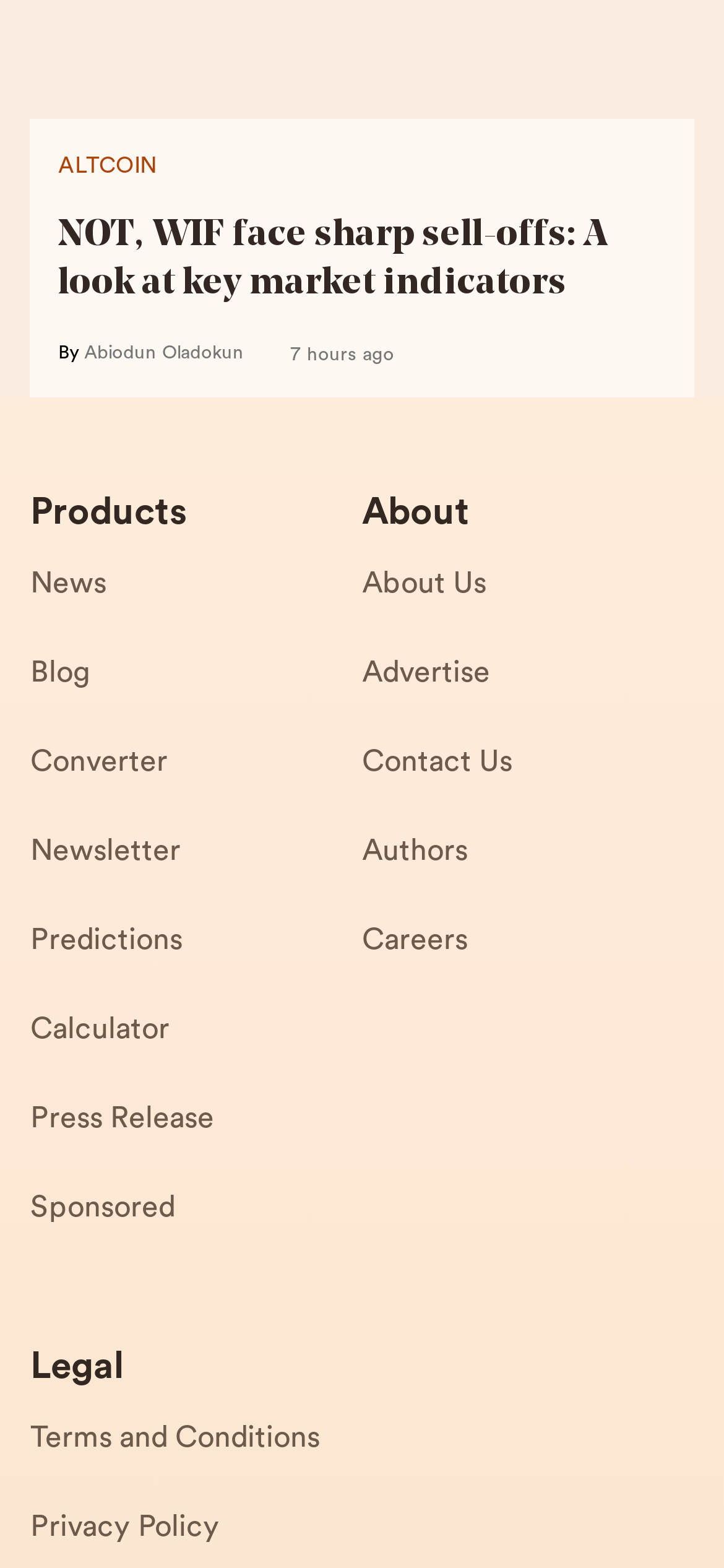Using the format (top-left x, top-left y, bottom-right x, bottom-right y), provide the bounding box coordinates for the described UI element. All values should be floating point numbers between 0 and 1: Contact Us

[0.5, 0.469, 0.958, 0.526]